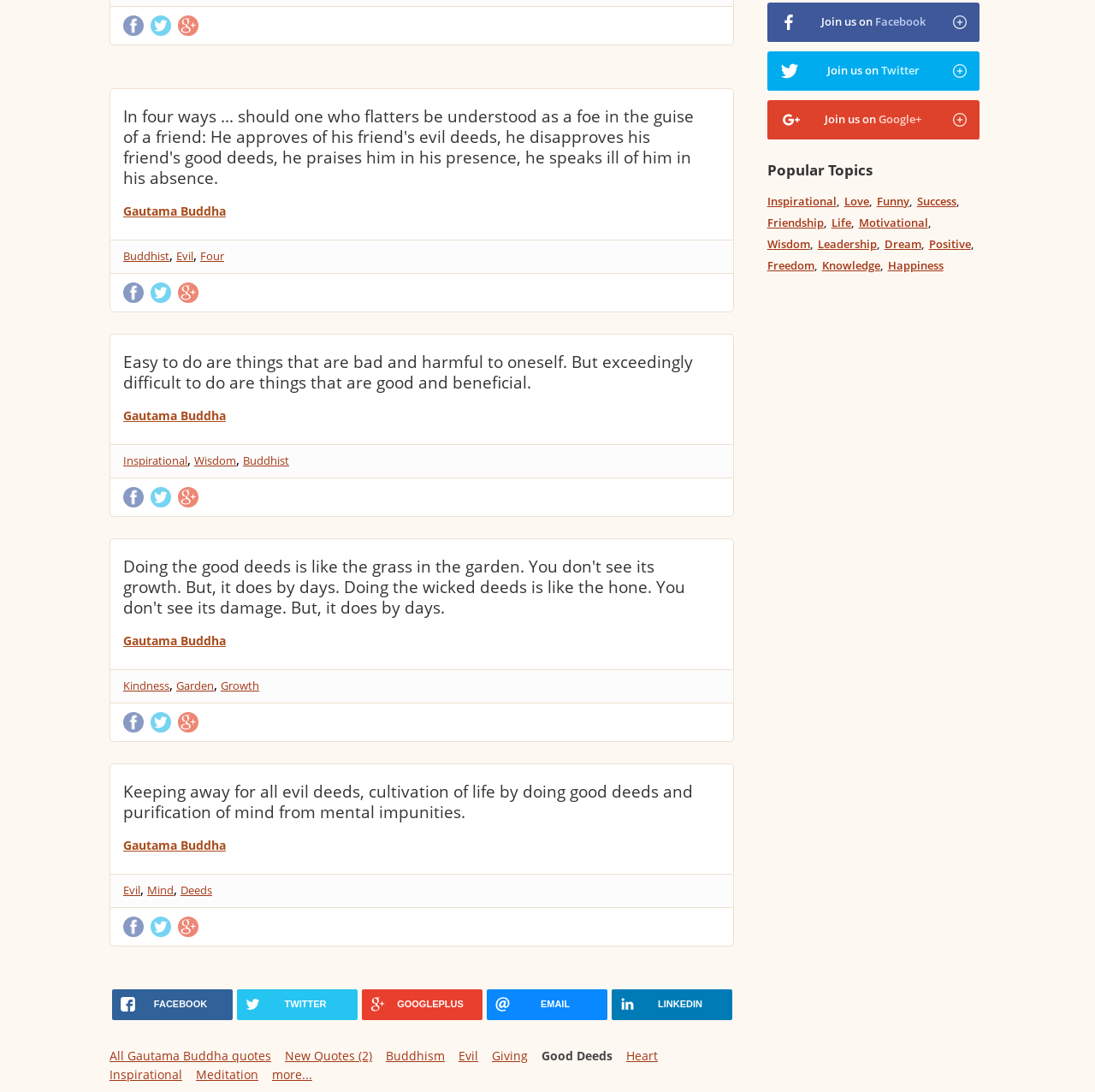Determine the bounding box coordinates of the section I need to click to execute the following instruction: "Explore the topic of Inspirational". Provide the coordinates as four float numbers between 0 and 1, i.e., [left, top, right, bottom].

[0.7, 0.175, 0.766, 0.193]